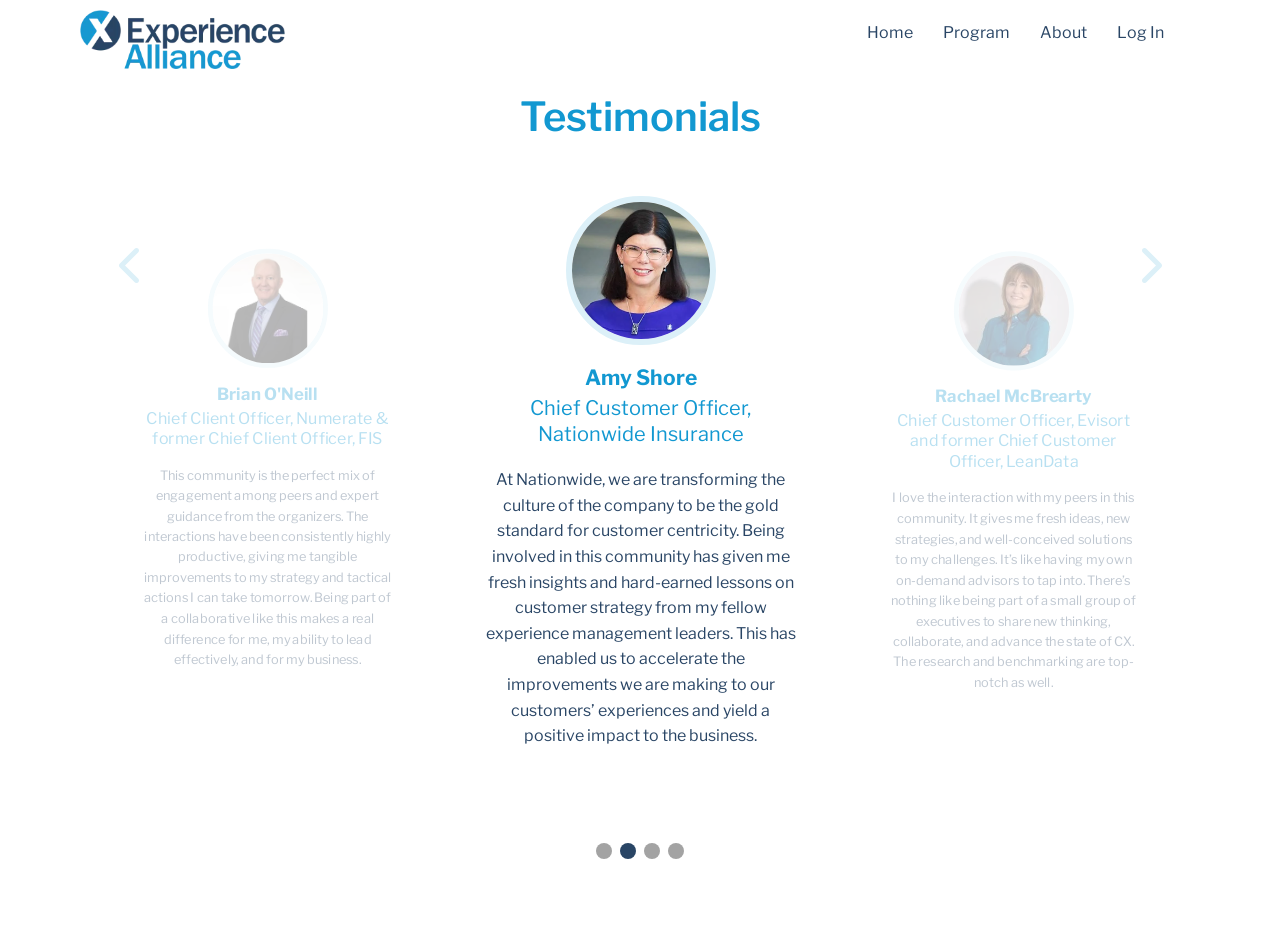What is the position of Rachael McBrearty?
Answer with a single word or phrase, using the screenshot for reference.

Chief Customer Officer